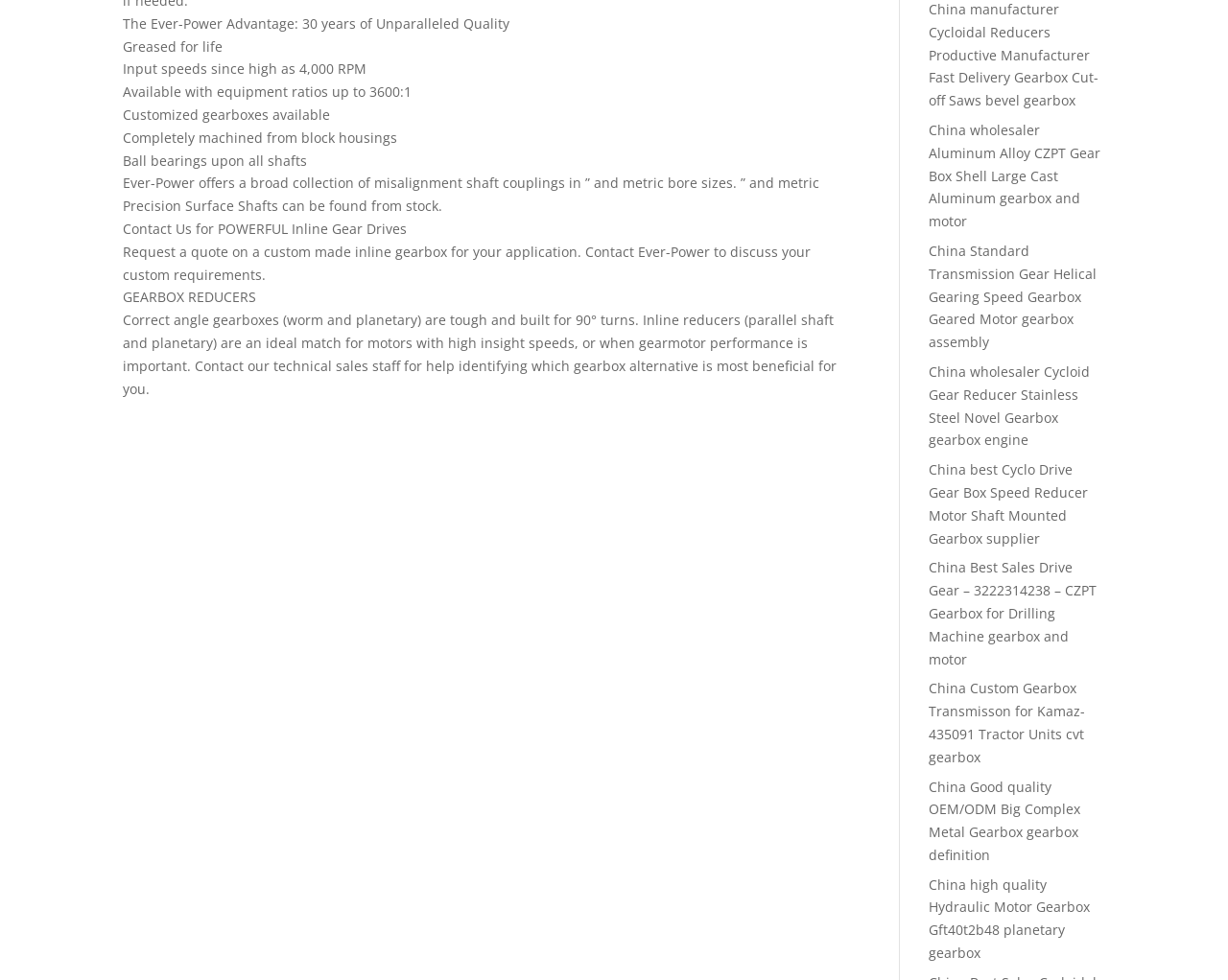Please identify the bounding box coordinates of the region to click in order to complete the task: "Click on the link to learn about Cycloidal Reducers". The coordinates must be four float numbers between 0 and 1, specified as [left, top, right, bottom].

[0.756, 0.0, 0.895, 0.112]